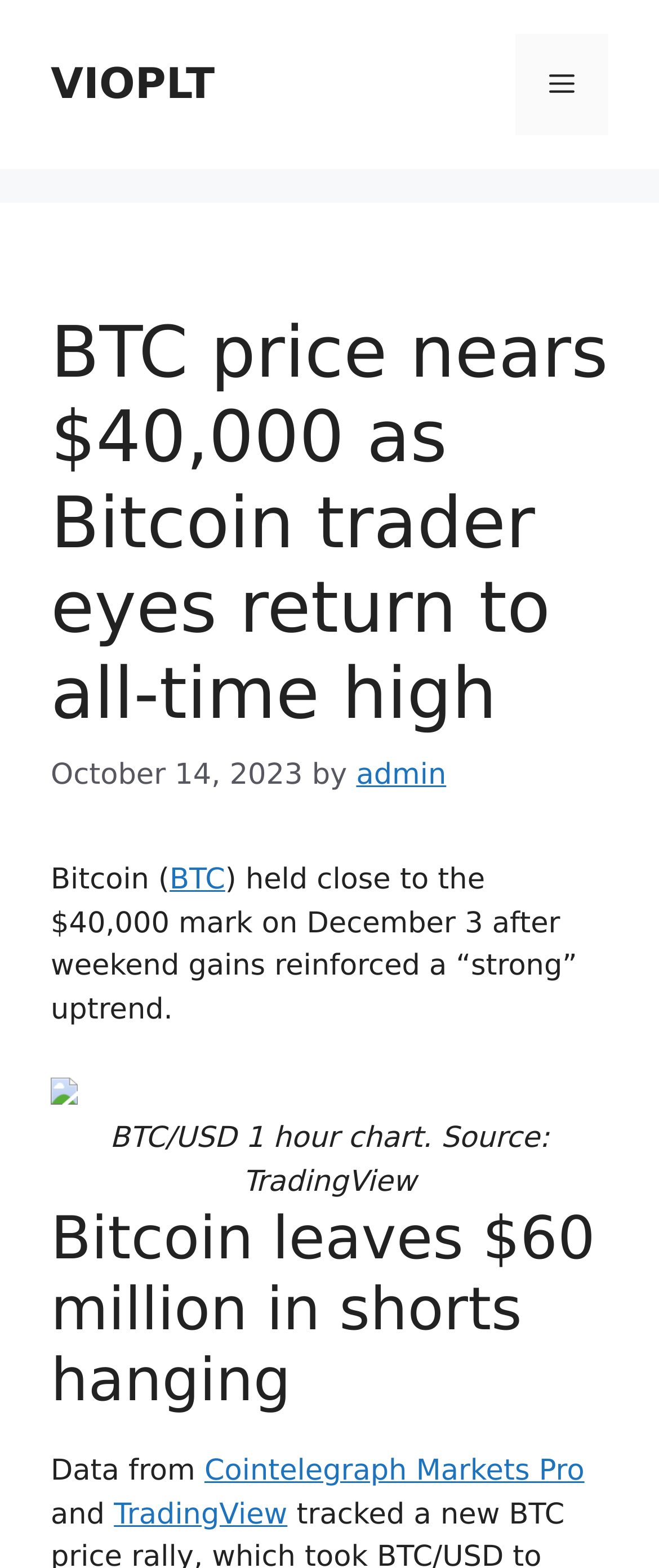Who wrote the article?
Utilize the image to construct a detailed and well-explained answer.

By examining the webpage content, we can find the author's name 'admin' mentioned in the text 'by admin' which is located below the heading.